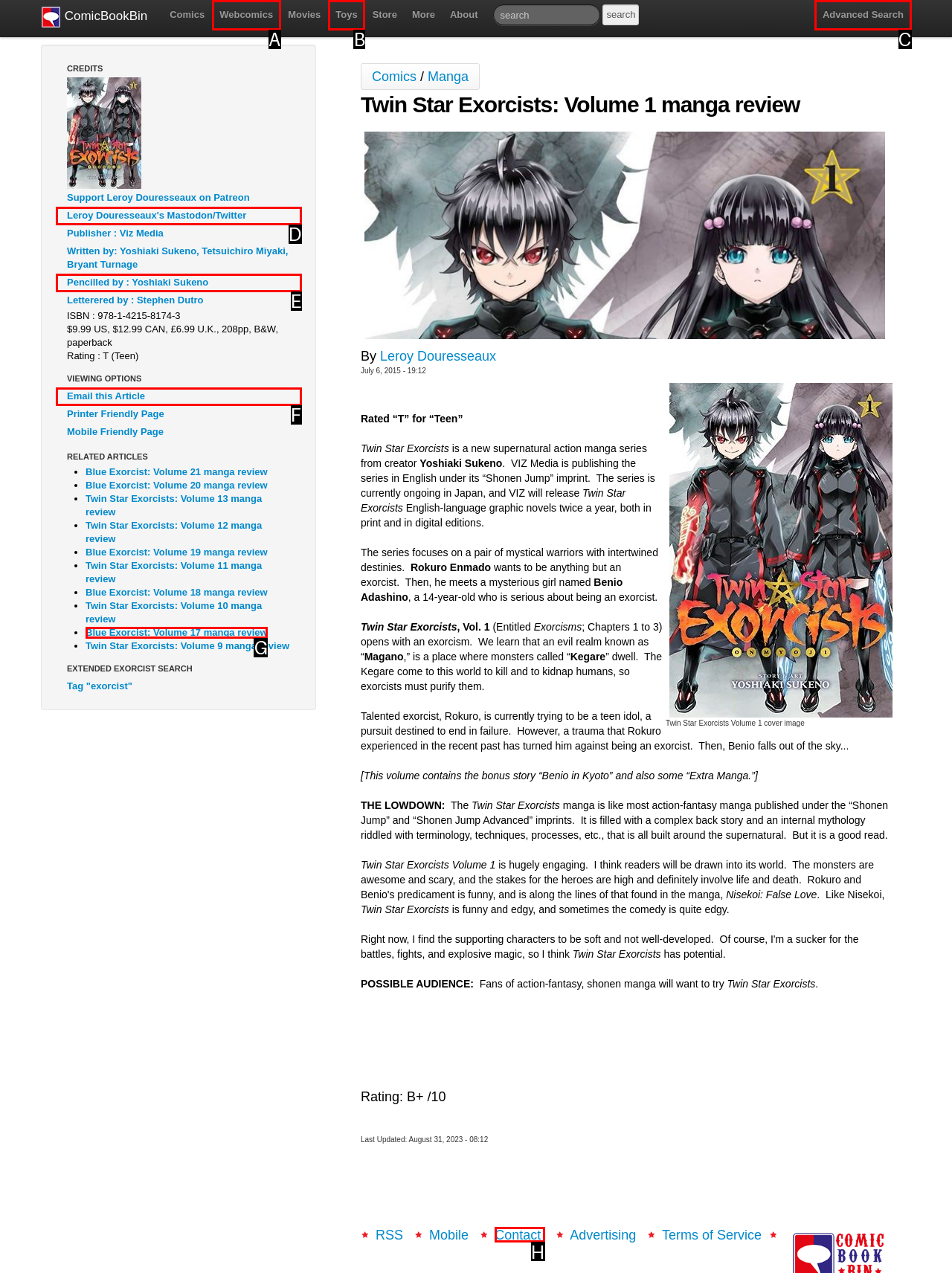With the description: Leroy Douresseaux's Mastodon/Twitter, find the option that corresponds most closely and answer with its letter directly.

D